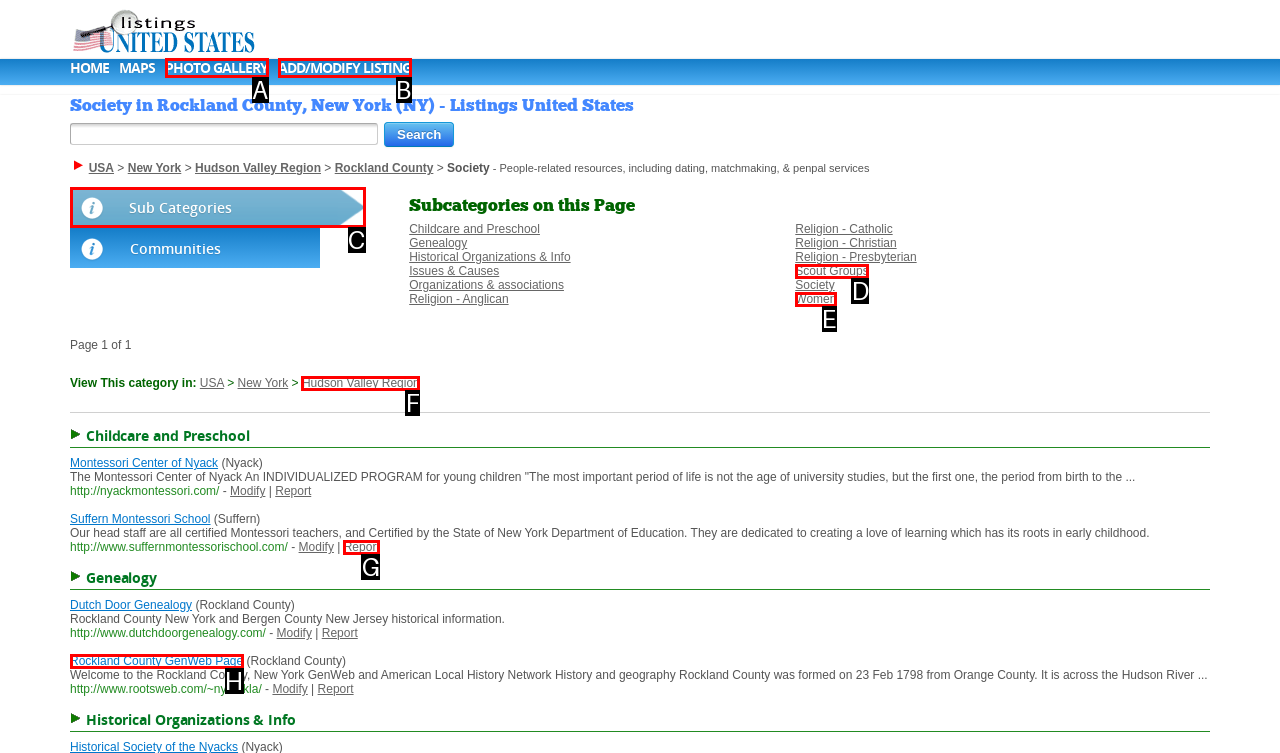Based on the description: Scout Groups, identify the matching lettered UI element.
Answer by indicating the letter from the choices.

D